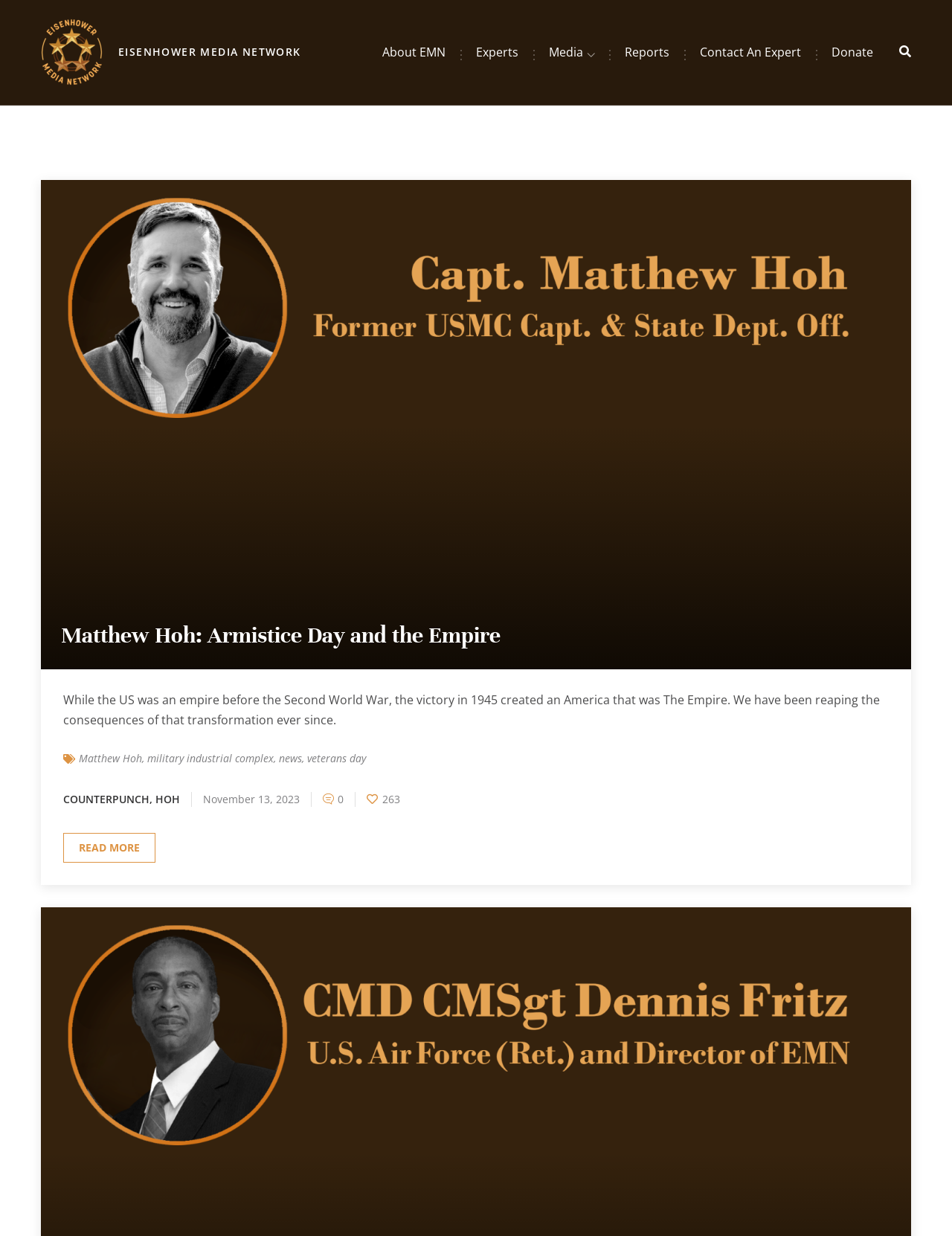Can you find the bounding box coordinates for the element to click on to achieve the instruction: "Click the logo of Eisenhower Media Network"?

[0.043, 0.015, 0.316, 0.069]